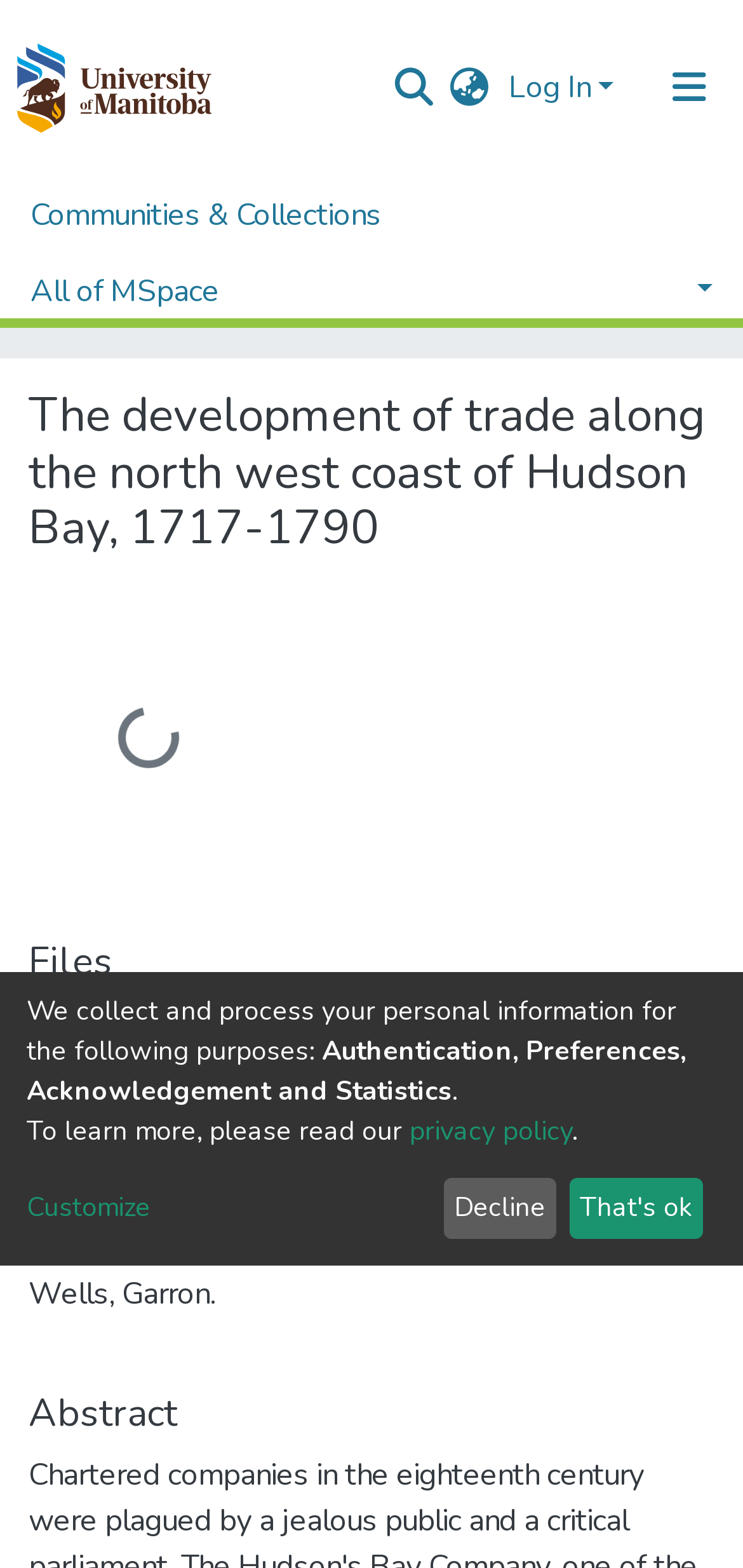What is the name of the repository?
Based on the screenshot, give a detailed explanation to answer the question.

I found the repository logo link at the top left corner of the webpage, which indicates the name of the repository.